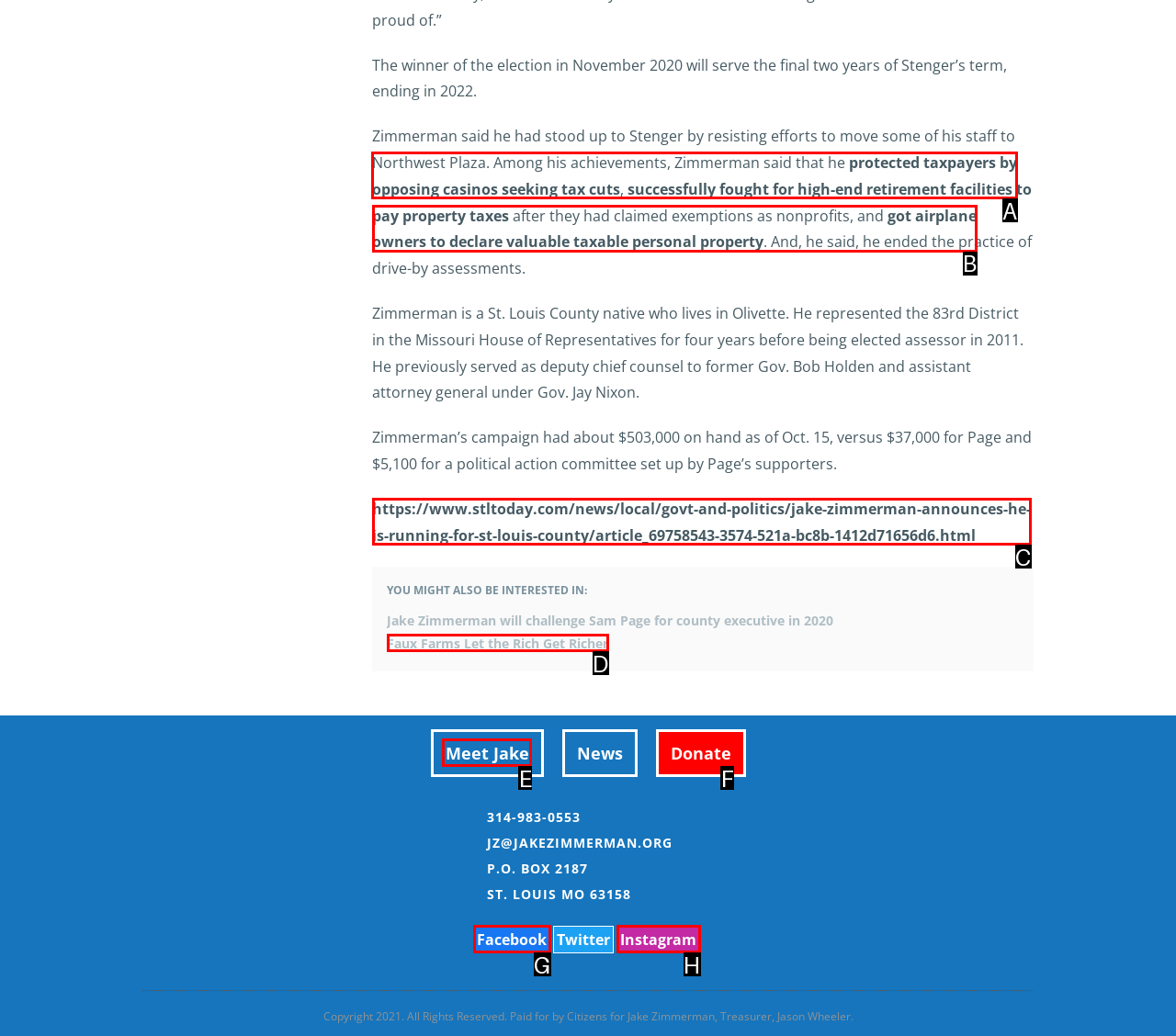Identify the correct UI element to click to achieve the task: read more about Jake Zimmerman's achievements.
Answer with the letter of the appropriate option from the choices given.

A